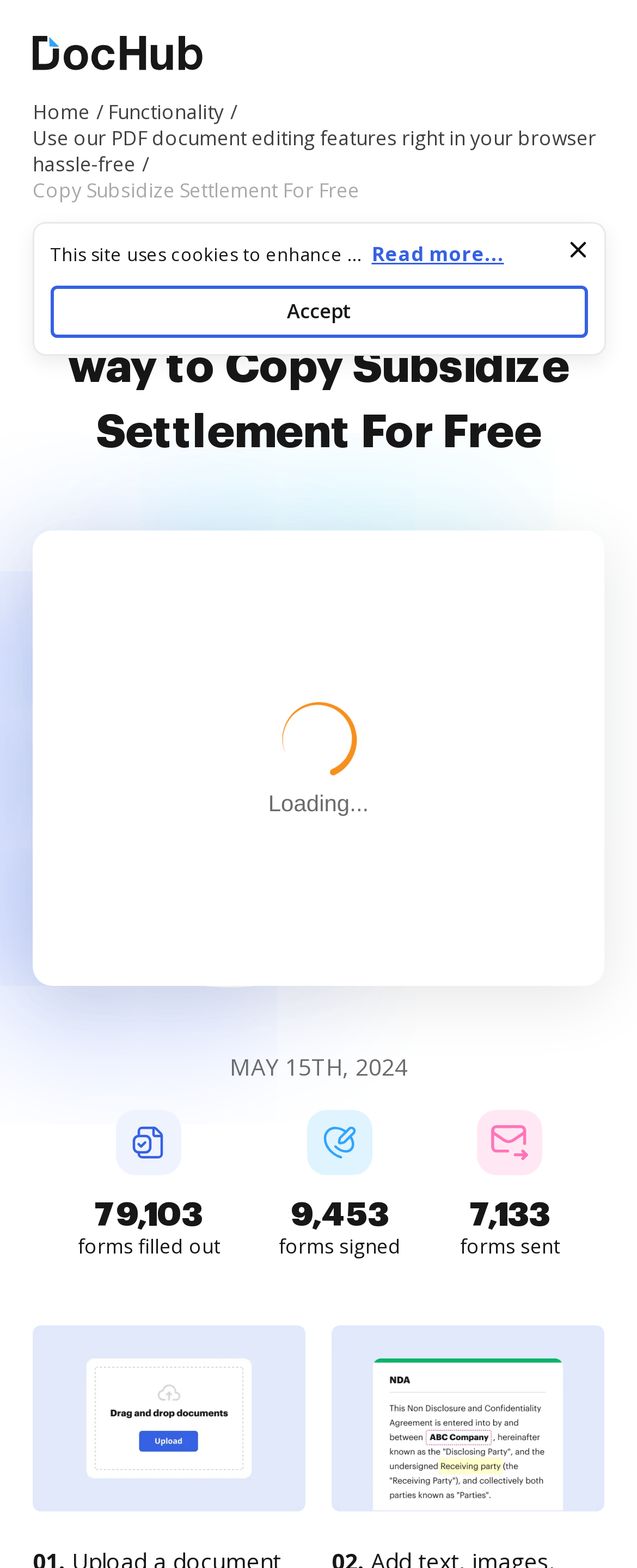Highlight the bounding box coordinates of the region I should click on to meet the following instruction: "Select a document".

[0.214, 0.514, 0.786, 0.564]